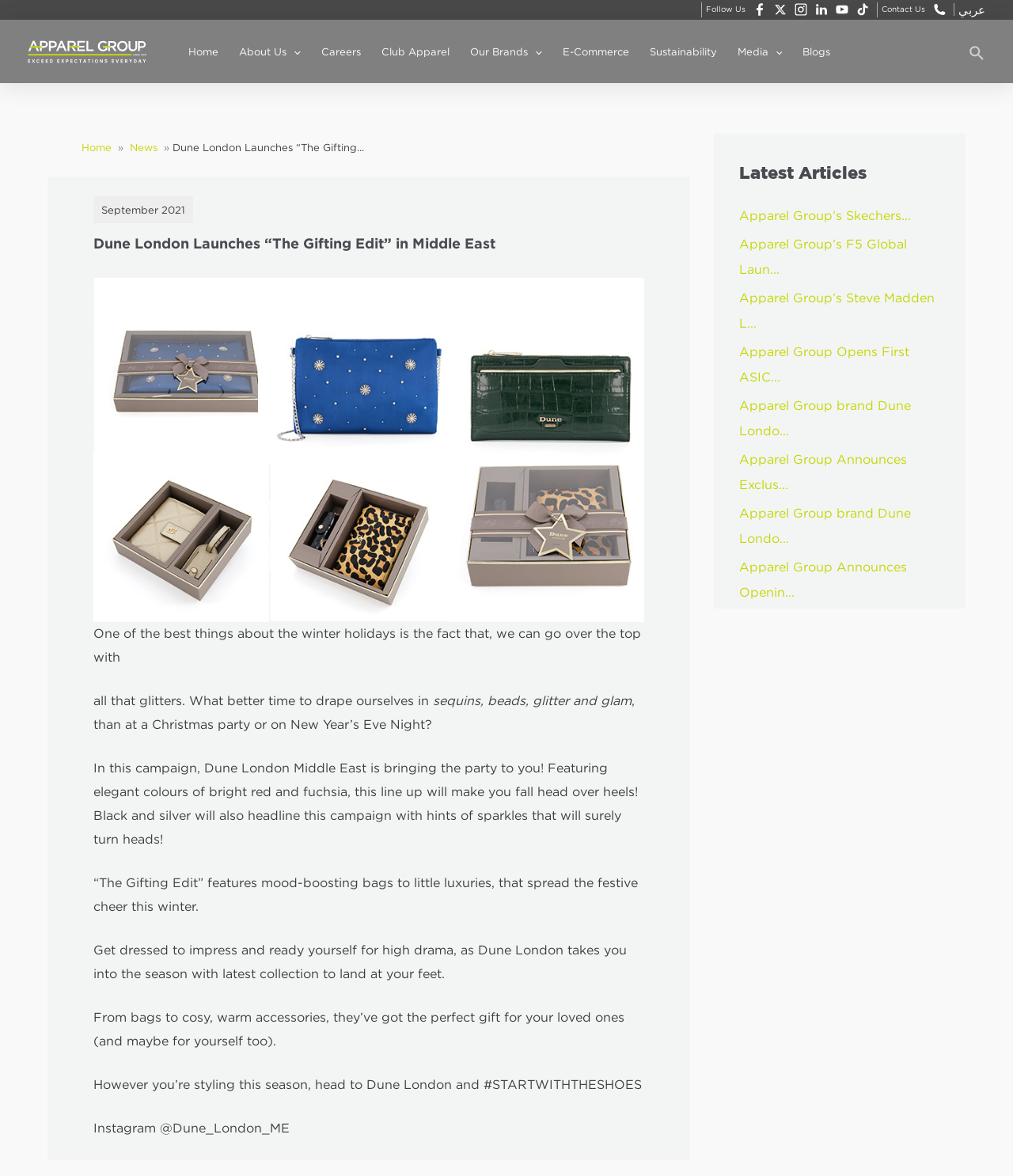What is the brand launching 'The Gifting Edit'?
Please provide a comprehensive answer to the question based on the webpage screenshot.

The webpage is about Dune London launching 'The Gifting Edit', which is evident from the heading 'Dune London Launches “The Gifting Edit” in Middle East' and the image of six purses in gift boxes from Dune London.